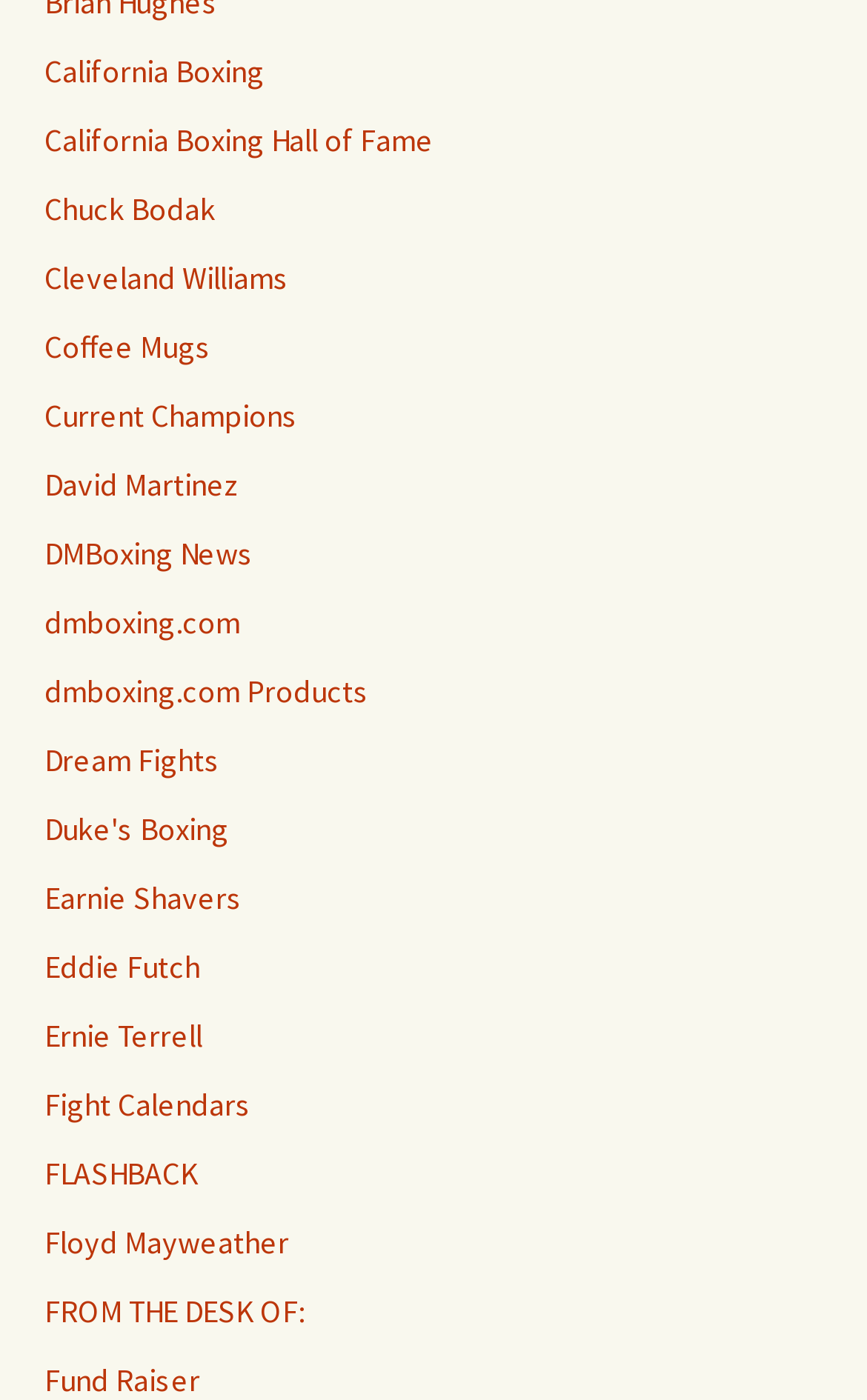Ascertain the bounding box coordinates for the UI element detailed here: "Fight Calendars". The coordinates should be provided as [left, top, right, bottom] with each value being a float between 0 and 1.

[0.051, 0.774, 0.29, 0.803]